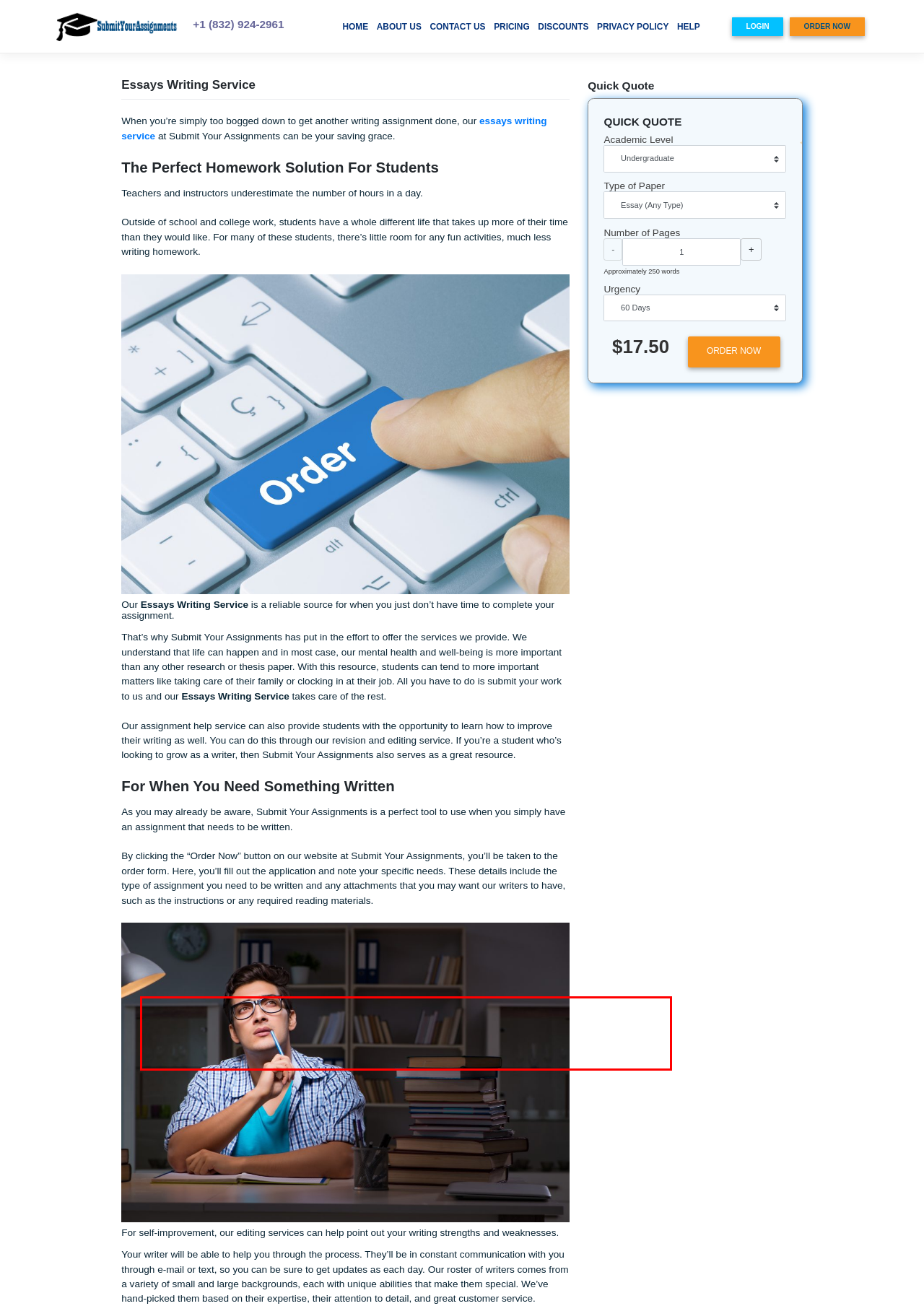You are given a screenshot with a red rectangle. Identify and extract the text within this red bounding box using OCR.

By clicking the “Order Now” button on our website at Submit Your Assignments, you’ll be taken to the order form. Here, you’ll fill out the application and note your specific needs. These details include the type of assignment you need to be written and any attachments that you may want our writers to have, such as the instructions or any required reading materials.